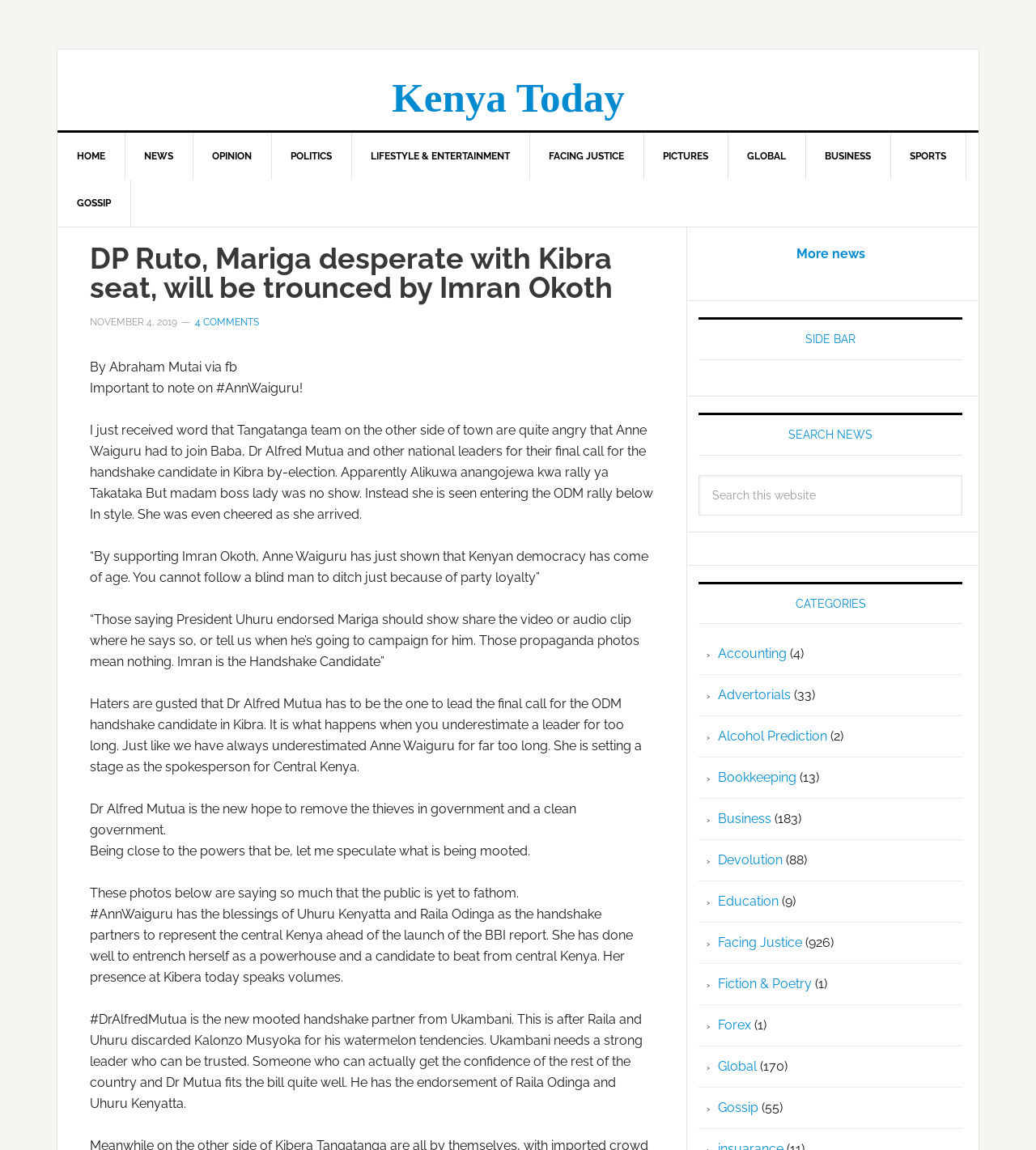Find the bounding box coordinates corresponding to the UI element with the description: "Home". The coordinates should be formatted as [left, top, right, bottom], with values as floats between 0 and 1.

[0.055, 0.115, 0.121, 0.156]